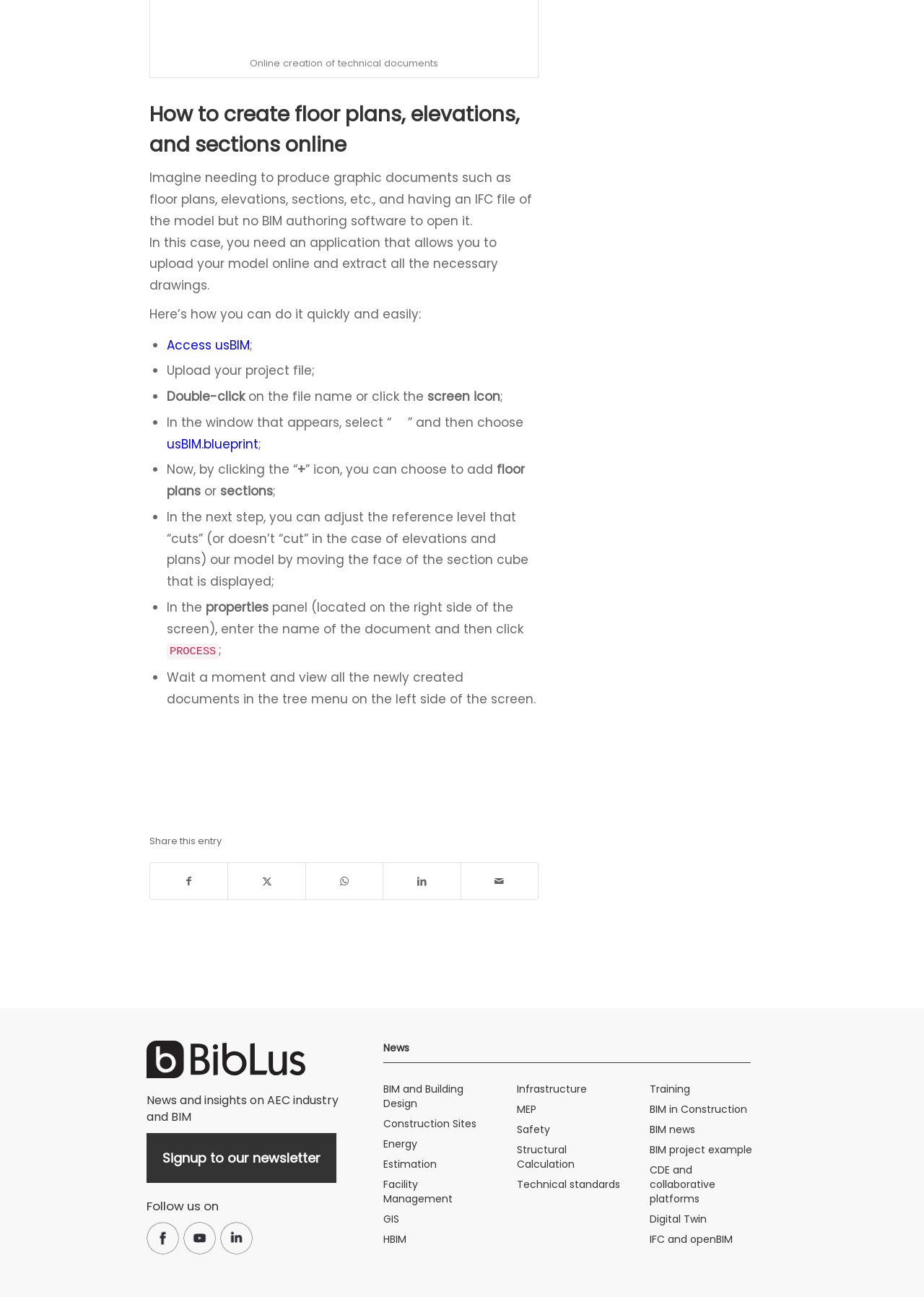Can you pinpoint the bounding box coordinates for the clickable element required for this instruction: "Click on 'Signup to our newsletter'"? The coordinates should be four float numbers between 0 and 1, i.e., [left, top, right, bottom].

[0.175, 0.886, 0.346, 0.9]